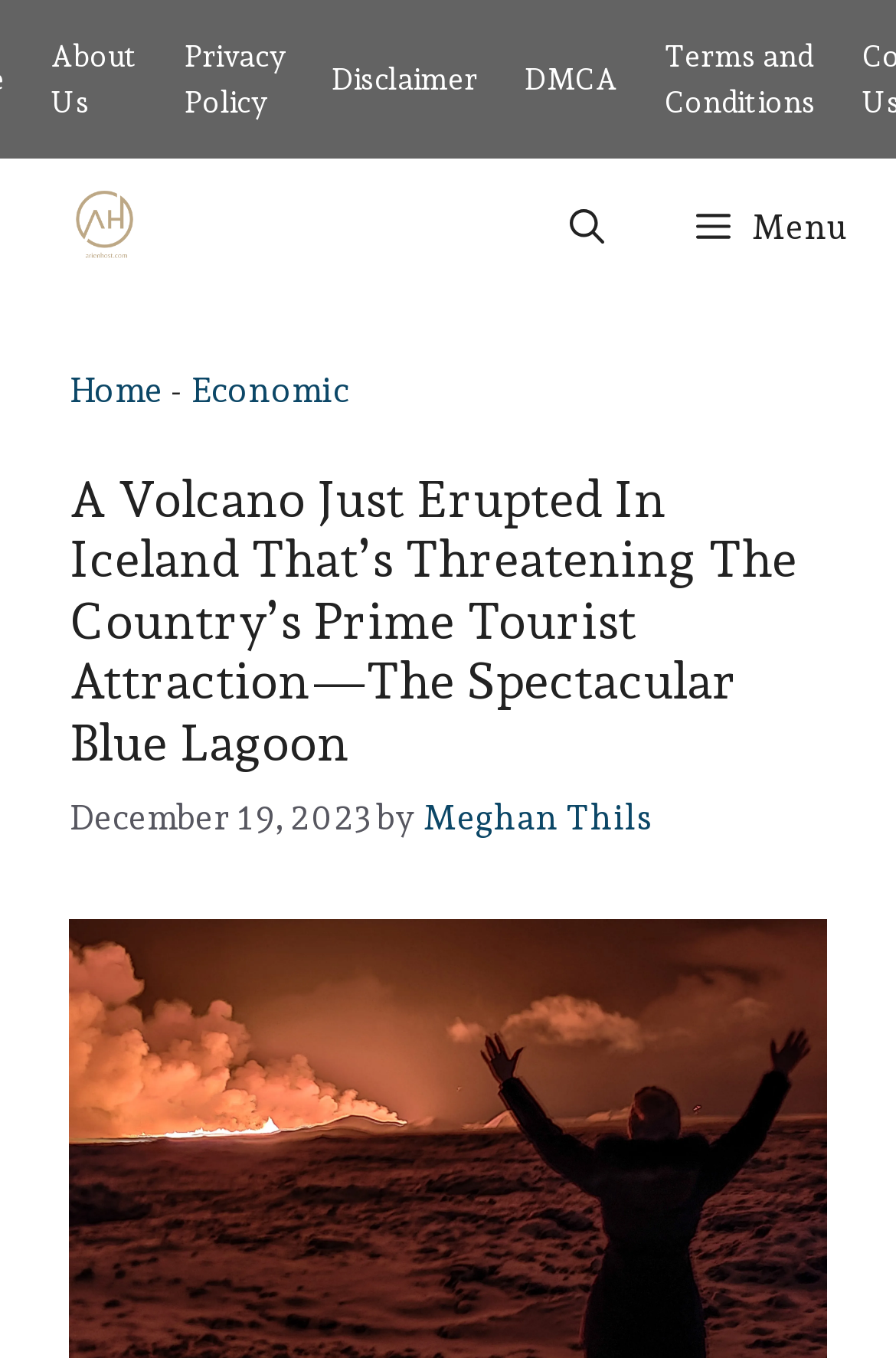Based on the image, provide a detailed and complete answer to the question: 
What is the date of the article?

The webpage contains a time element with the text 'December 19, 2023', which indicates the date of the article.